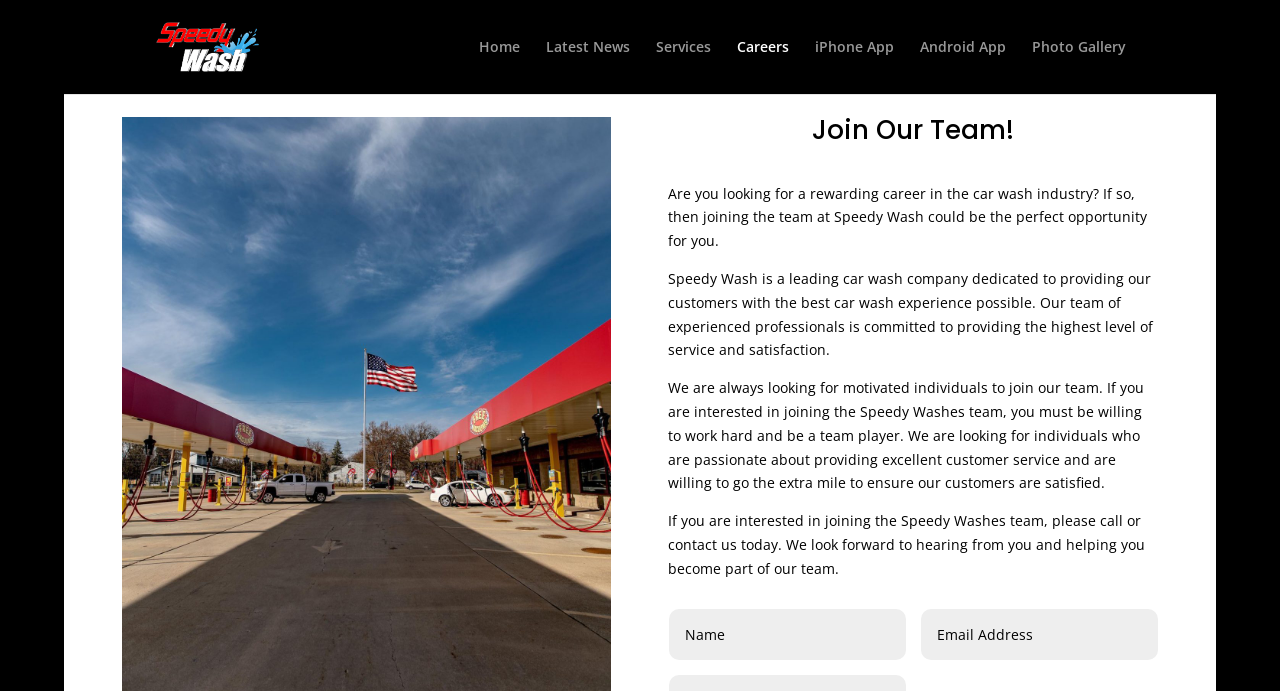Given the description of a UI element: "iPhone App", identify the bounding box coordinates of the matching element in the webpage screenshot.

[0.637, 0.058, 0.699, 0.136]